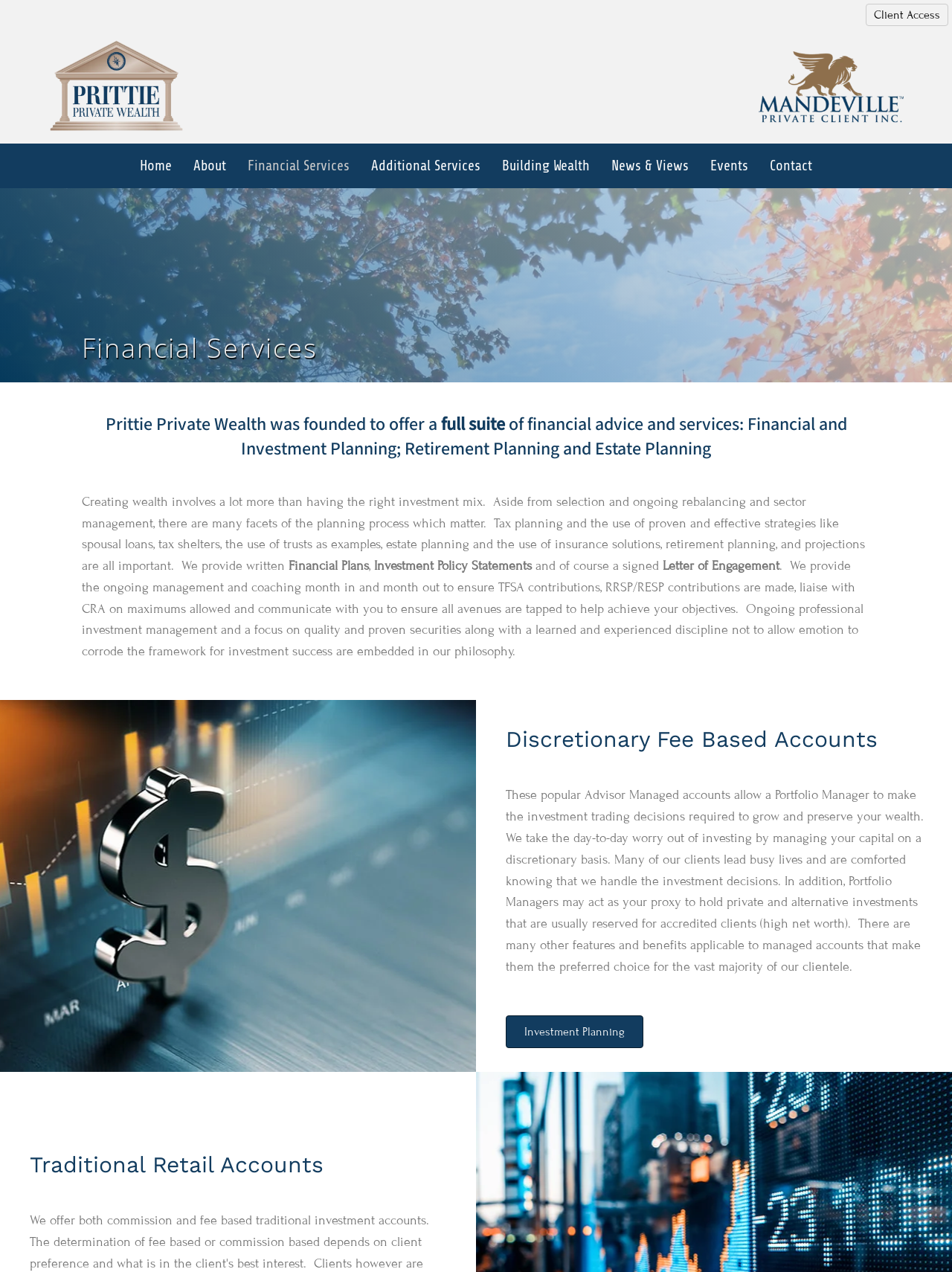Identify the bounding box coordinates of the HTML element based on this description: "Contact me".

None